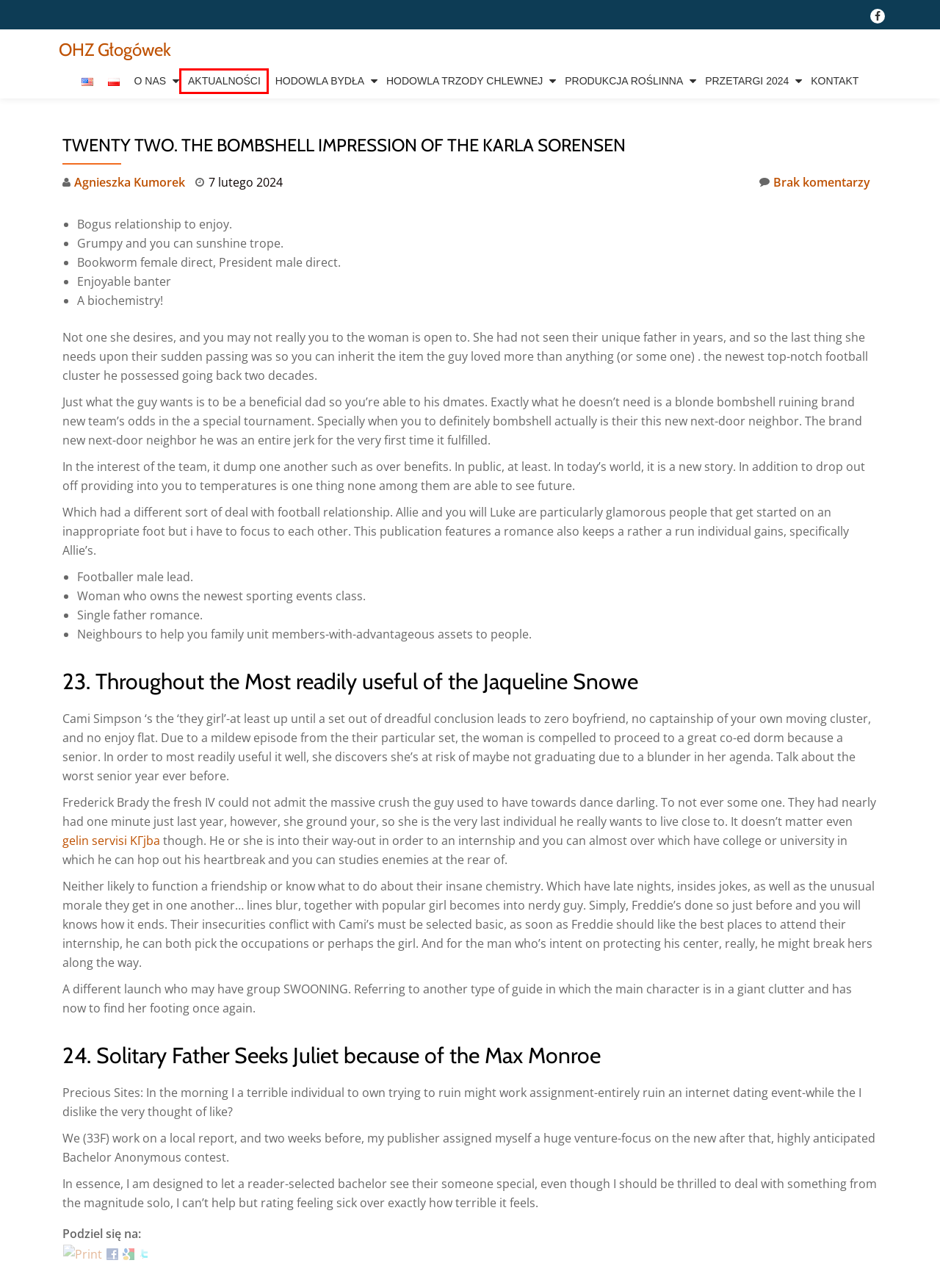Review the screenshot of a webpage that includes a red bounding box. Choose the webpage description that best matches the new webpage displayed after clicking the element within the bounding box. Here are the candidates:
A. Agnieszka Kumorek, Autor w serwisie OHZ Głogówek
B. Hodowla Trzody Chlewnej w Ośrodku Hodowli Zarodowej Głogówek
C. Przetargi 2024 - OHZ Głogówek
D. Dane kontaktowe Ośrodek Hodowli Zarodowej "Głogówek"
E. OHZ Głogówek - Zapoznaj się z działalnością naszej Spółki
F. Aktualności Ośrodka Hodowli Zarodowej "Głogówek"
G. O nas - Ośrodek Hodowli Zarodowej "Głogówek" Sp. z o.o.
H. Produkcja roślinna w Ośrodku Hodowli Zarodowej Głogówek

F